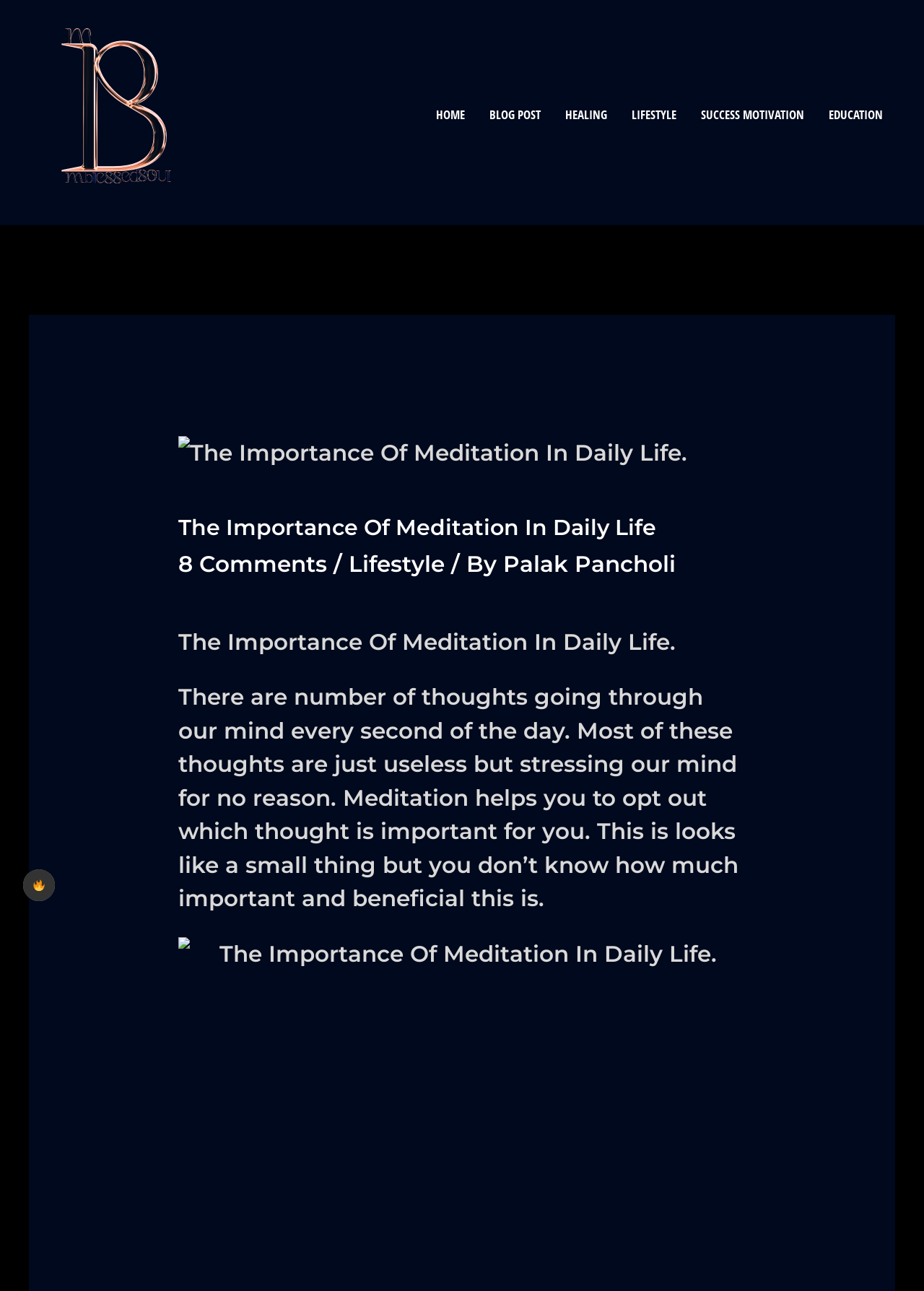Find the bounding box coordinates for the element that must be clicked to complete the instruction: "Read the article about The Importance Of Meditation In Daily Life". The coordinates should be four float numbers between 0 and 1, indicated as [left, top, right, bottom].

[0.193, 0.399, 0.807, 0.419]